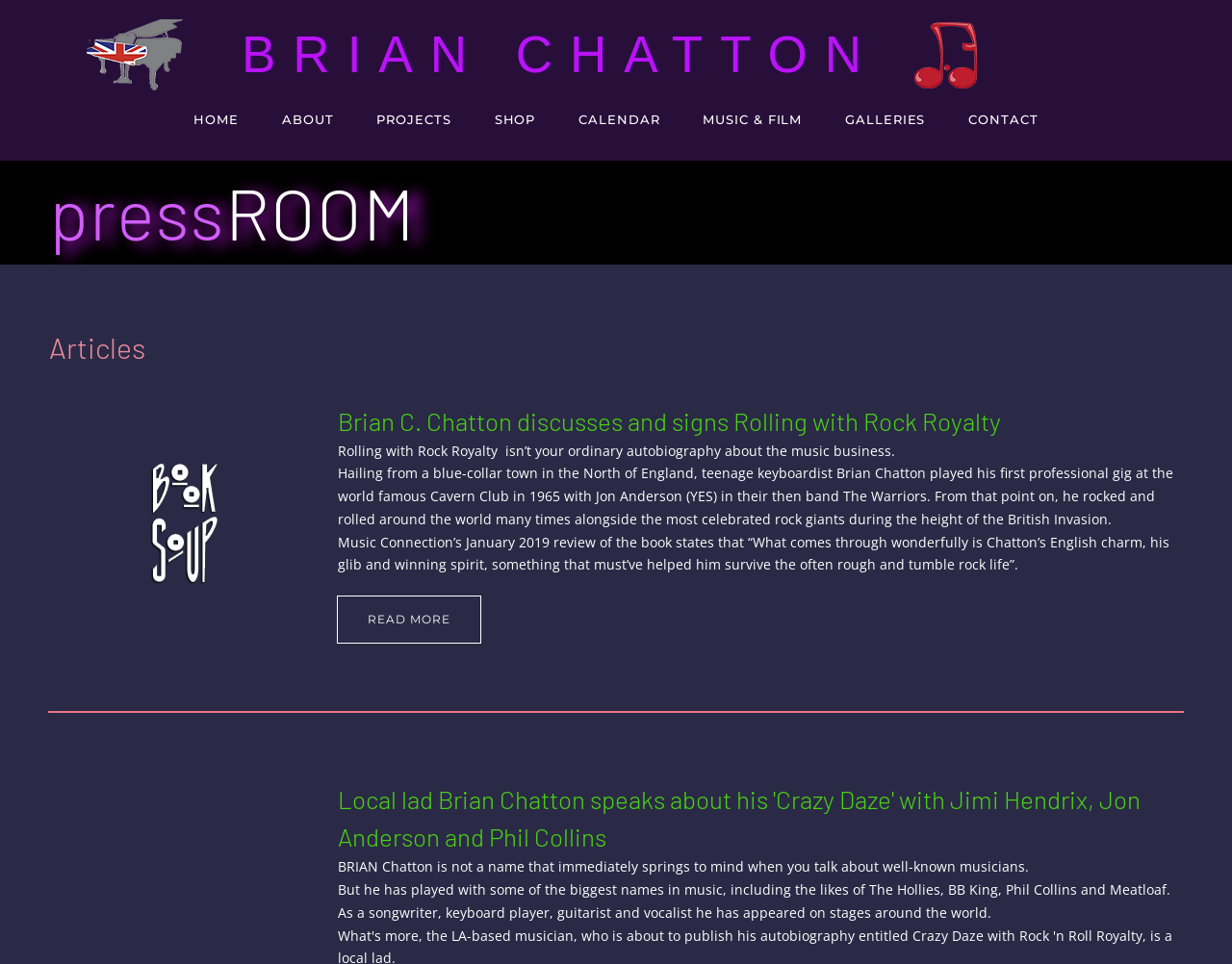Predict the bounding box coordinates of the area that should be clicked to accomplish the following instruction: "go to home page". The bounding box coordinates should consist of four float numbers between 0 and 1, i.e., [left, top, right, bottom].

None